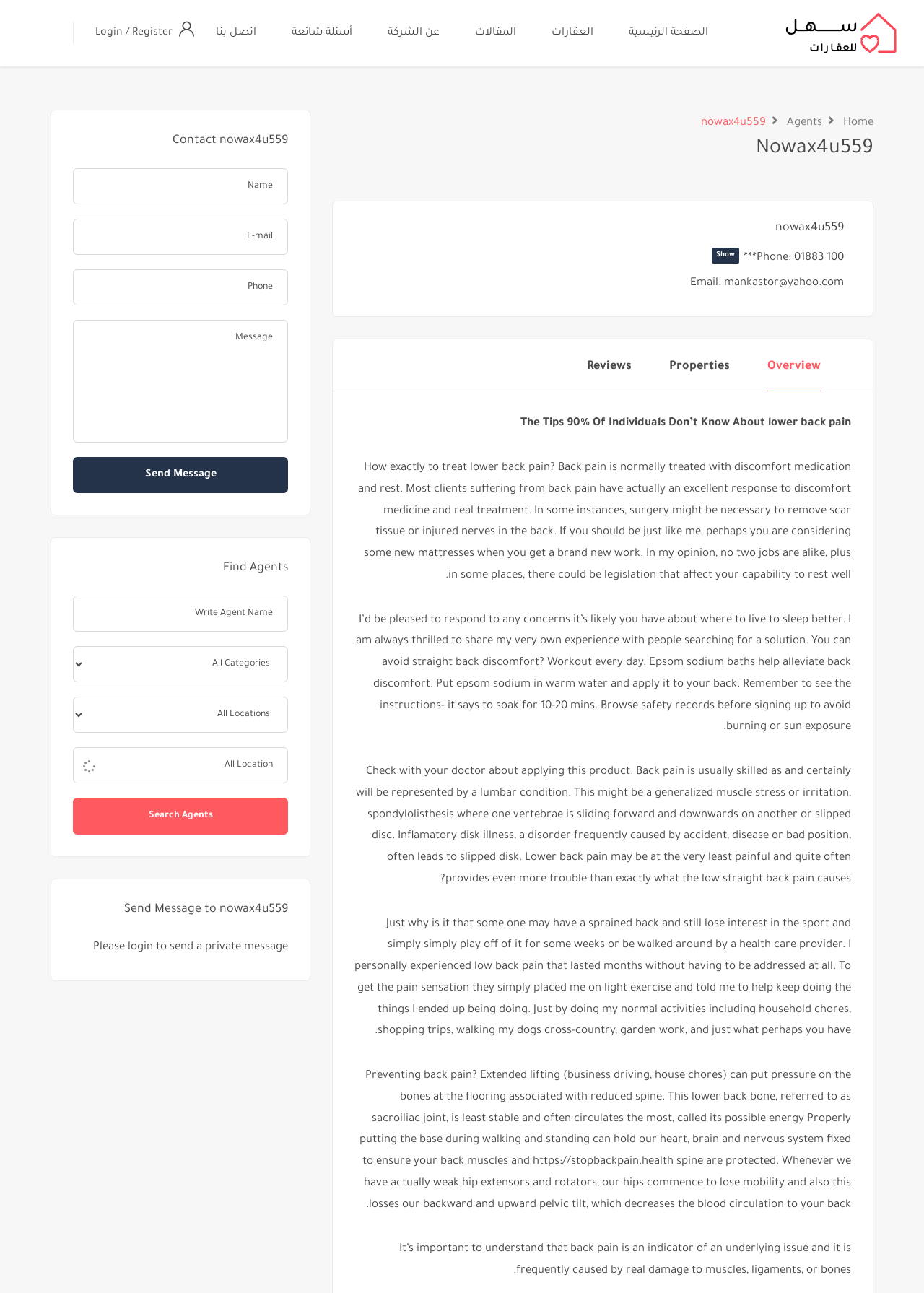Utilize the information from the image to answer the question in detail:
How many links are in the tablist?

The tablist contains three links: 'Overview', 'Properties', and 'Reviews'. These links can be found in the tablist element with bounding box coordinates [0.384, 0.265, 0.921, 0.303].